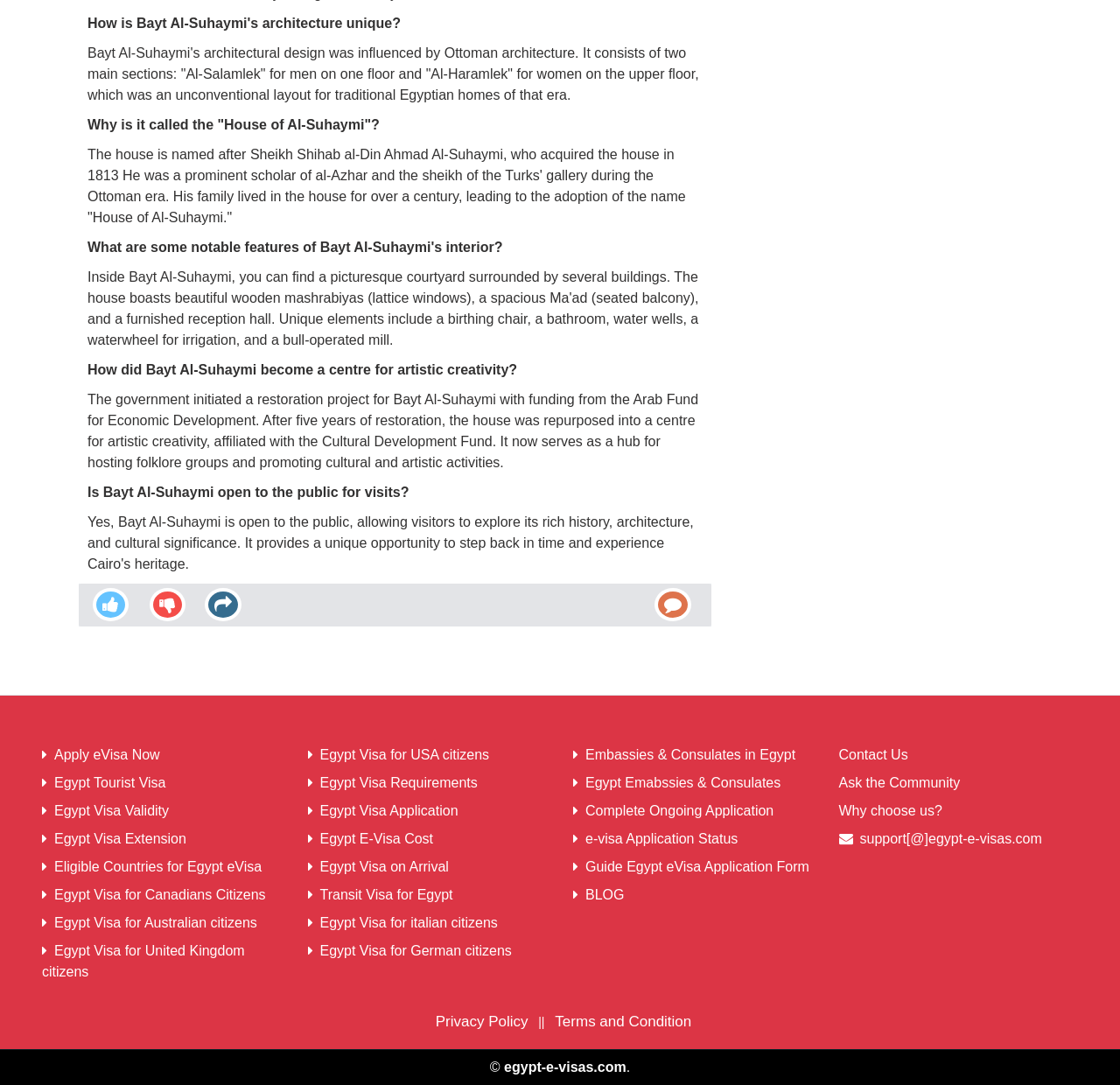Given the description "BLOG", provide the bounding box coordinates of the corresponding UI element.

[0.512, 0.815, 0.725, 0.835]